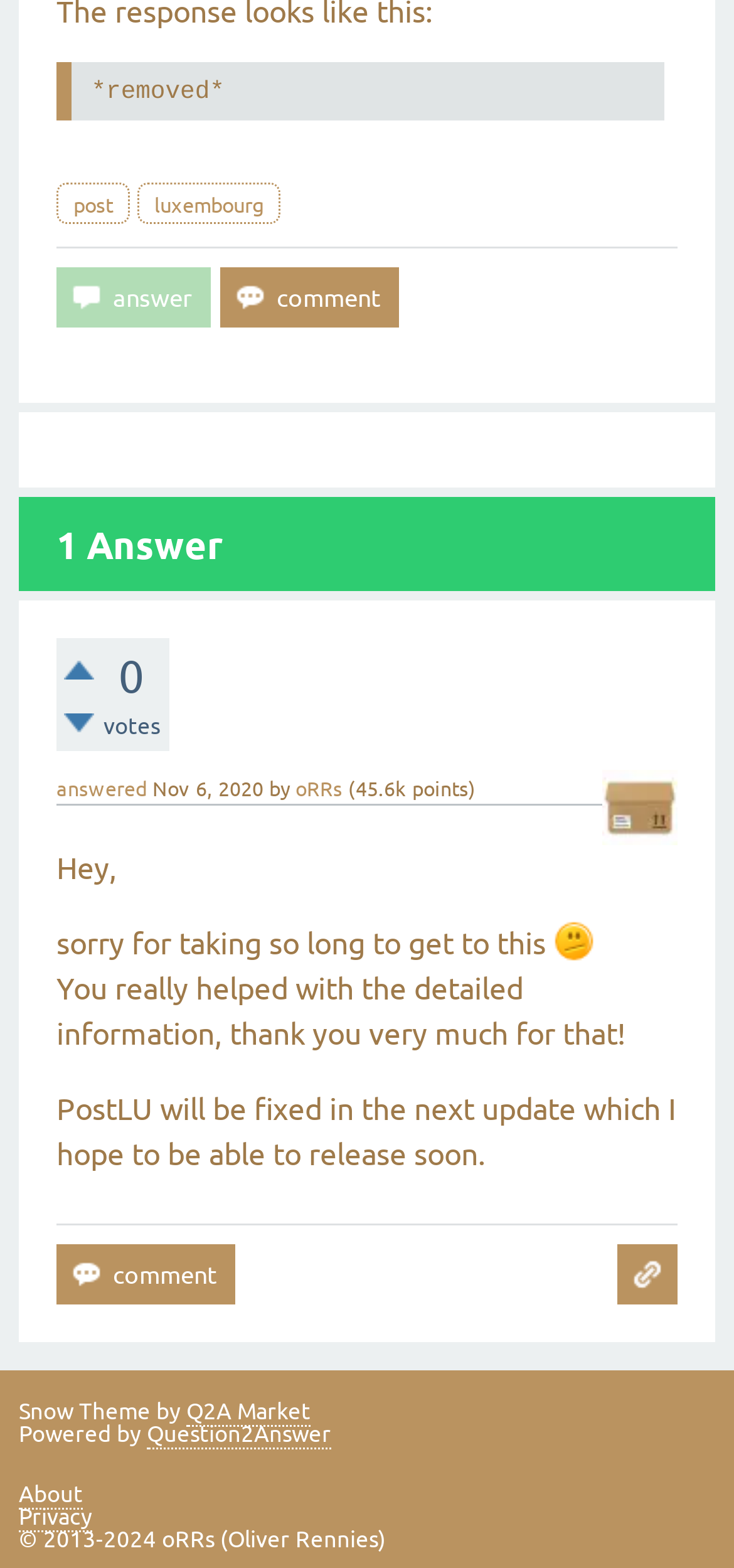Use a single word or phrase to answer the question:
What is the theme of the webpage?

Snow